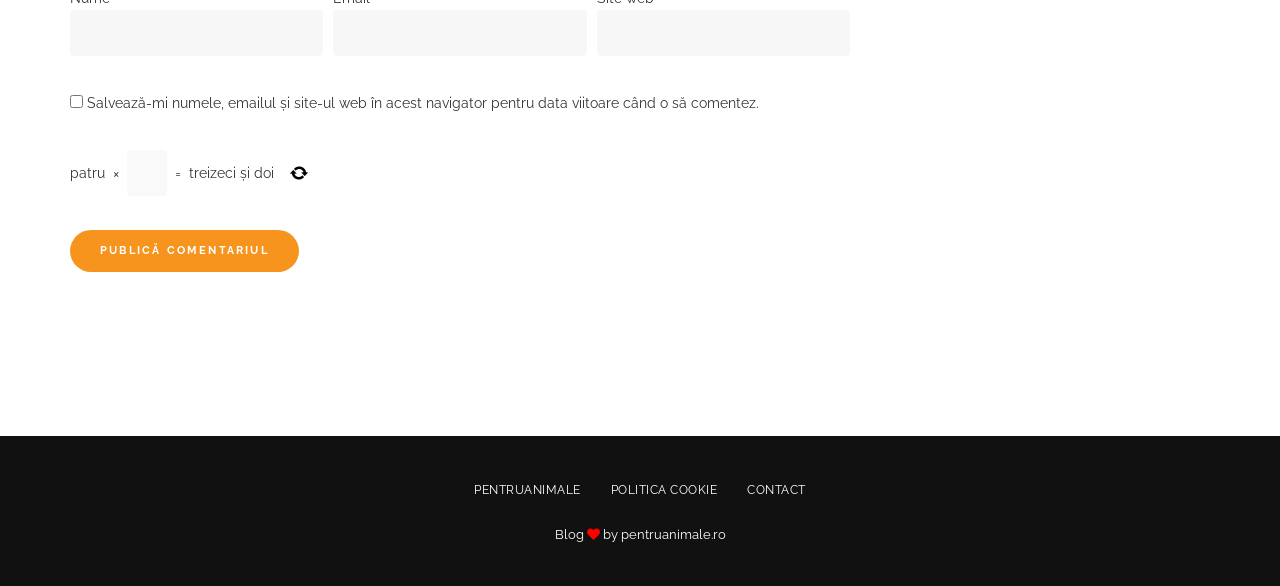Locate the bounding box of the UI element based on this description: "parent_node: Email * aria-describedby="email-notes" name="email"". Provide four float numbers between 0 and 1 as [left, top, right, bottom].

[0.26, 0.017, 0.458, 0.096]